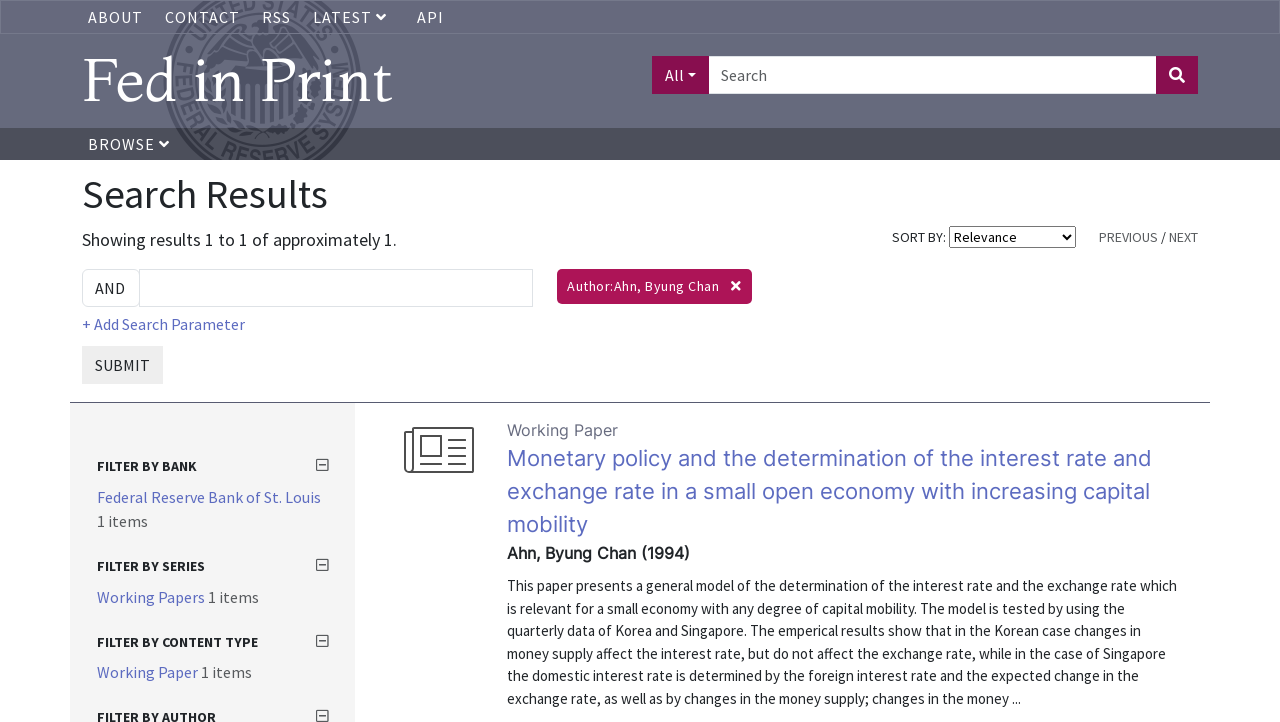Provide the text content of the webpage's main heading.

Fed in Print